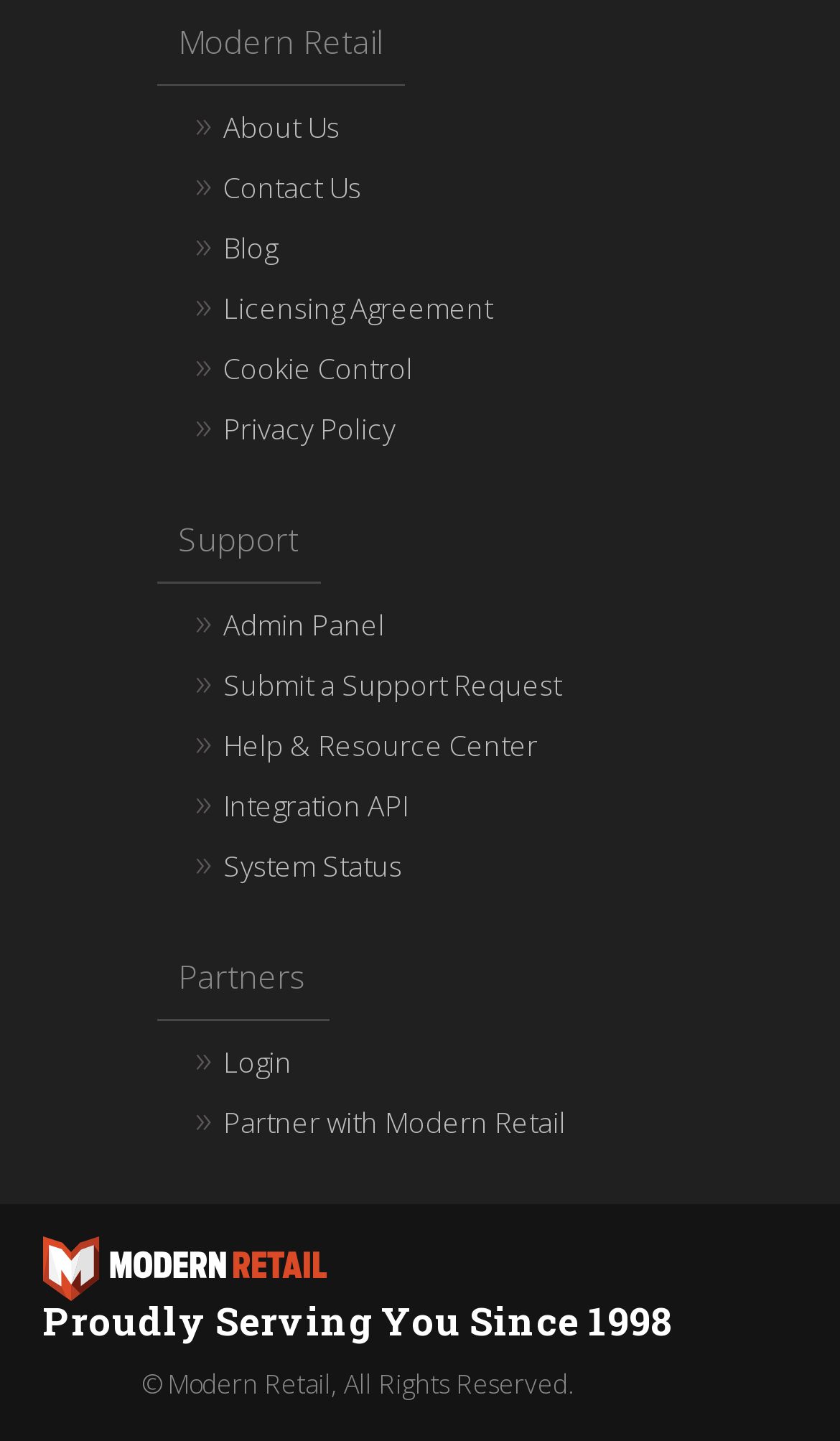Indicate the bounding box coordinates of the element that must be clicked to execute the instruction: "partner with modern retail". The coordinates should be given as four float numbers between 0 and 1, i.e., [left, top, right, bottom].

[0.232, 0.758, 0.673, 0.798]